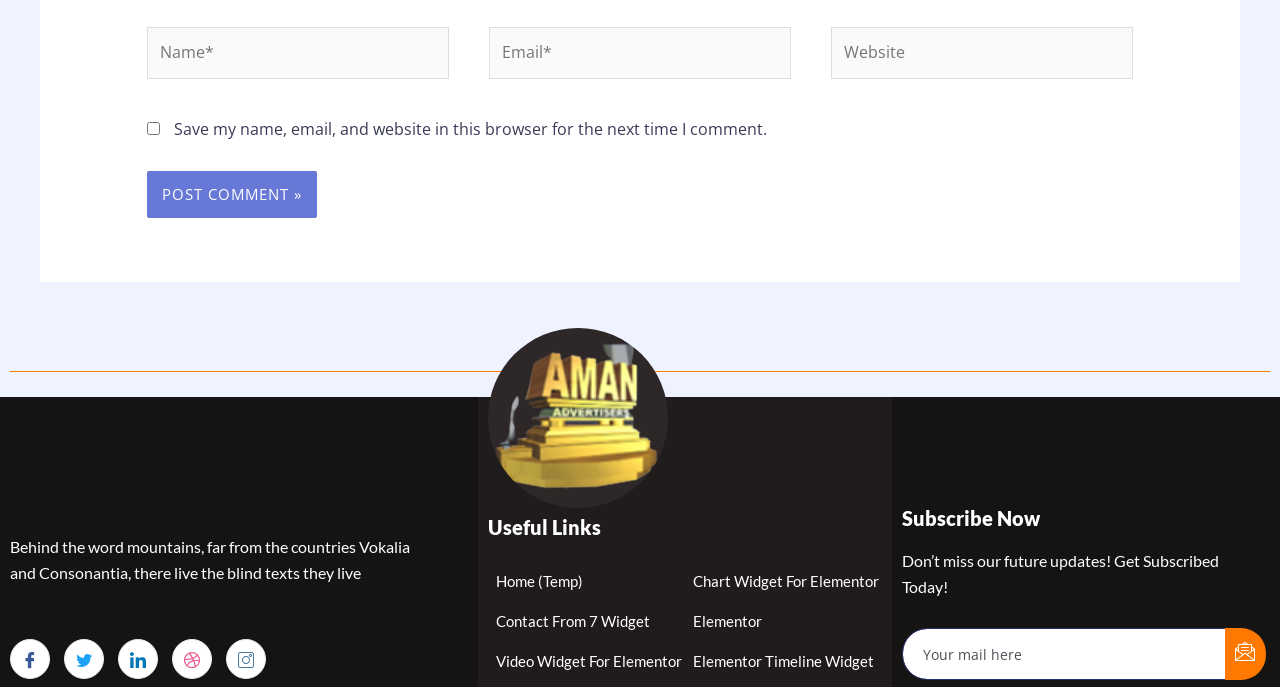Please determine the bounding box coordinates of the clickable area required to carry out the following instruction: "Enter your name". The coordinates must be four float numbers between 0 and 1, represented as [left, top, right, bottom].

[0.115, 0.04, 0.351, 0.115]